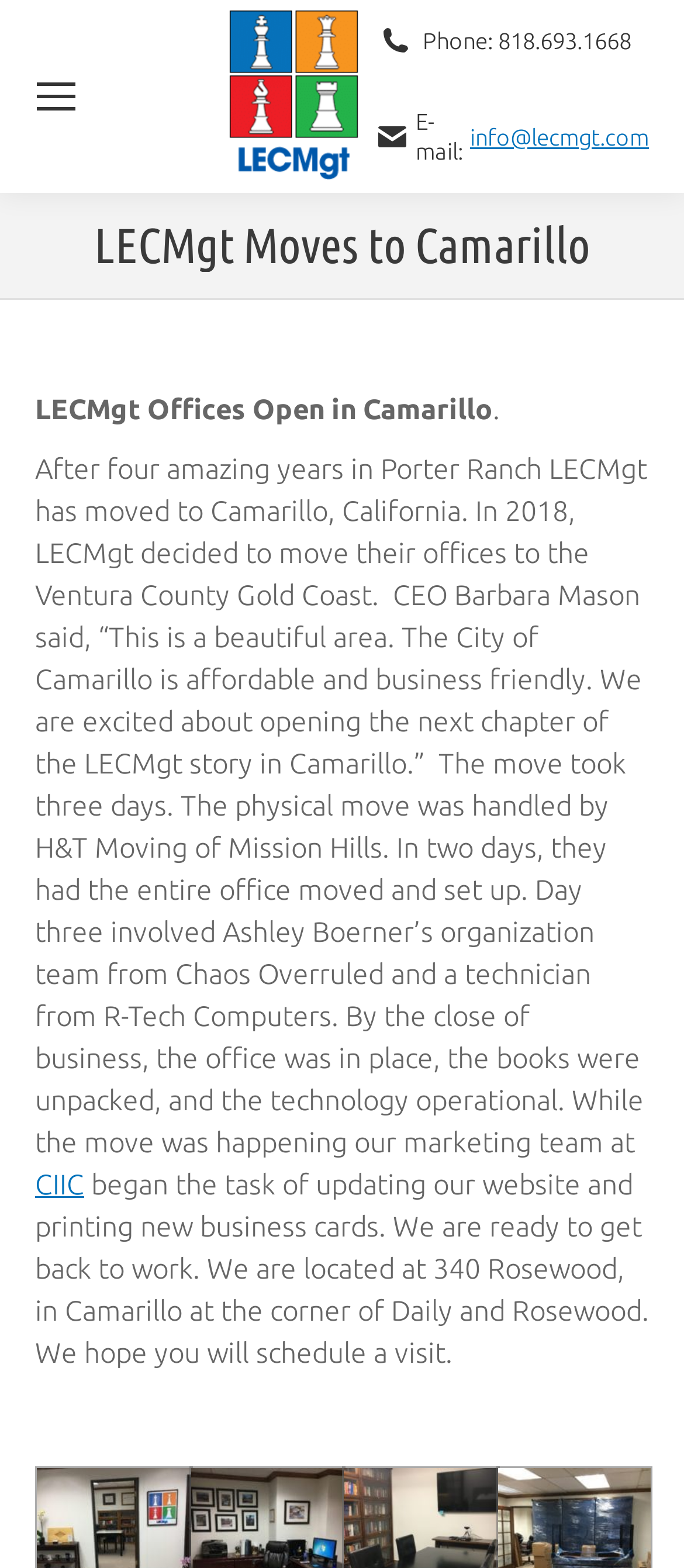What is the name of the CEO of LECMgt?
Based on the image, provide a one-word or brief-phrase response.

Barbara Mason